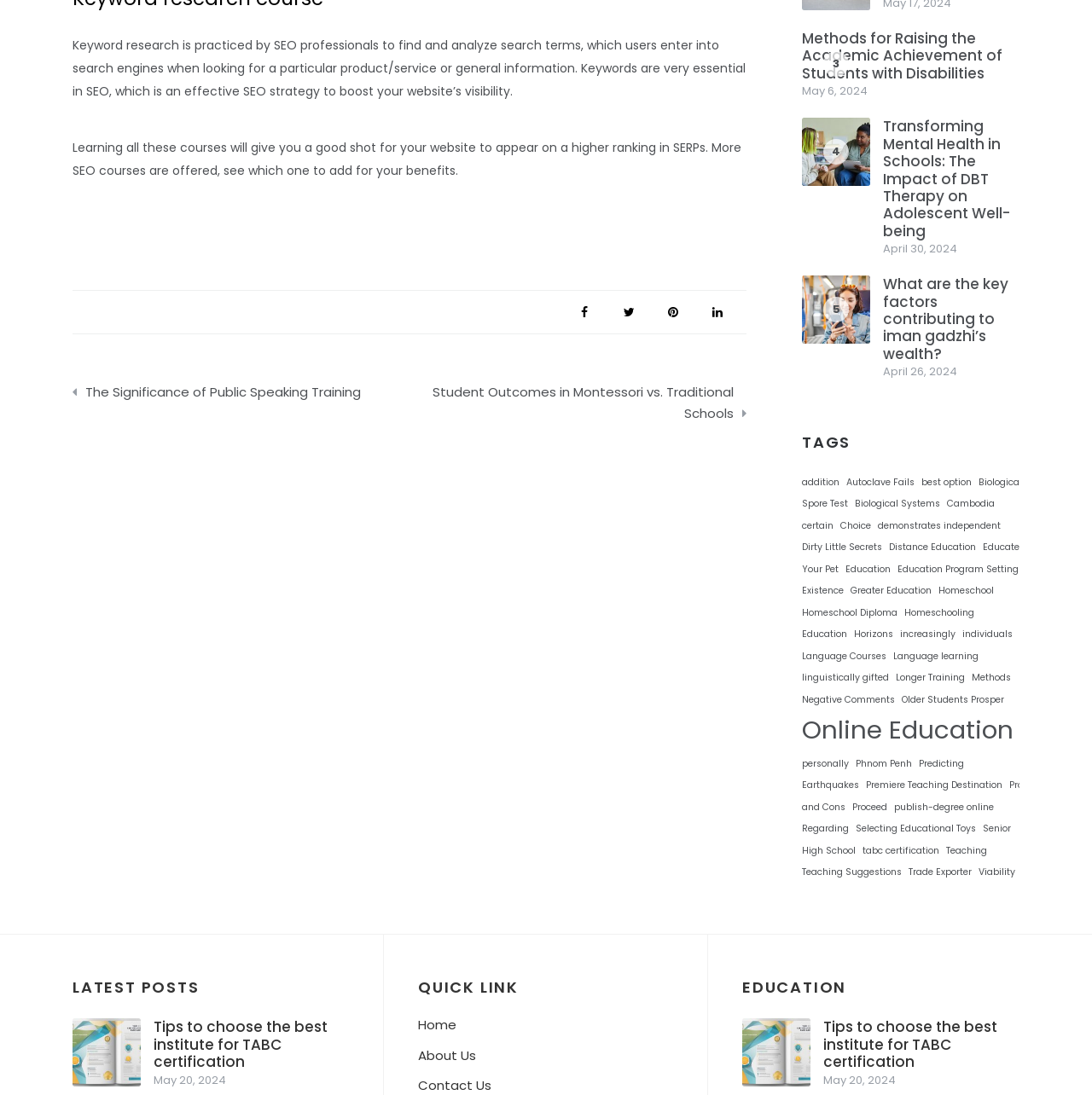From the details in the image, provide a thorough response to the question: How many posts are listed under 'LATEST POSTS'?

I found the 'LATEST POSTS' section, and there is only one post listed, which is 'Tips to choose the best institute for TABC certification'.